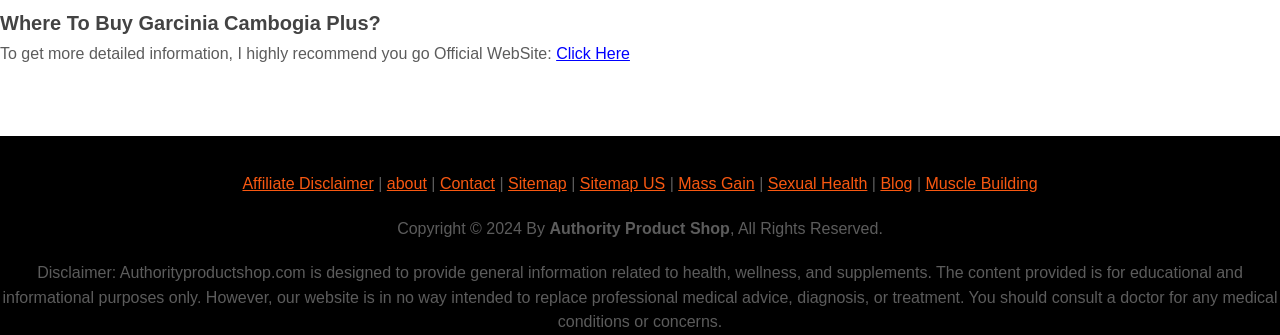Find the bounding box coordinates of the area to click in order to follow the instruction: "Visit the official website".

[0.434, 0.135, 0.492, 0.186]